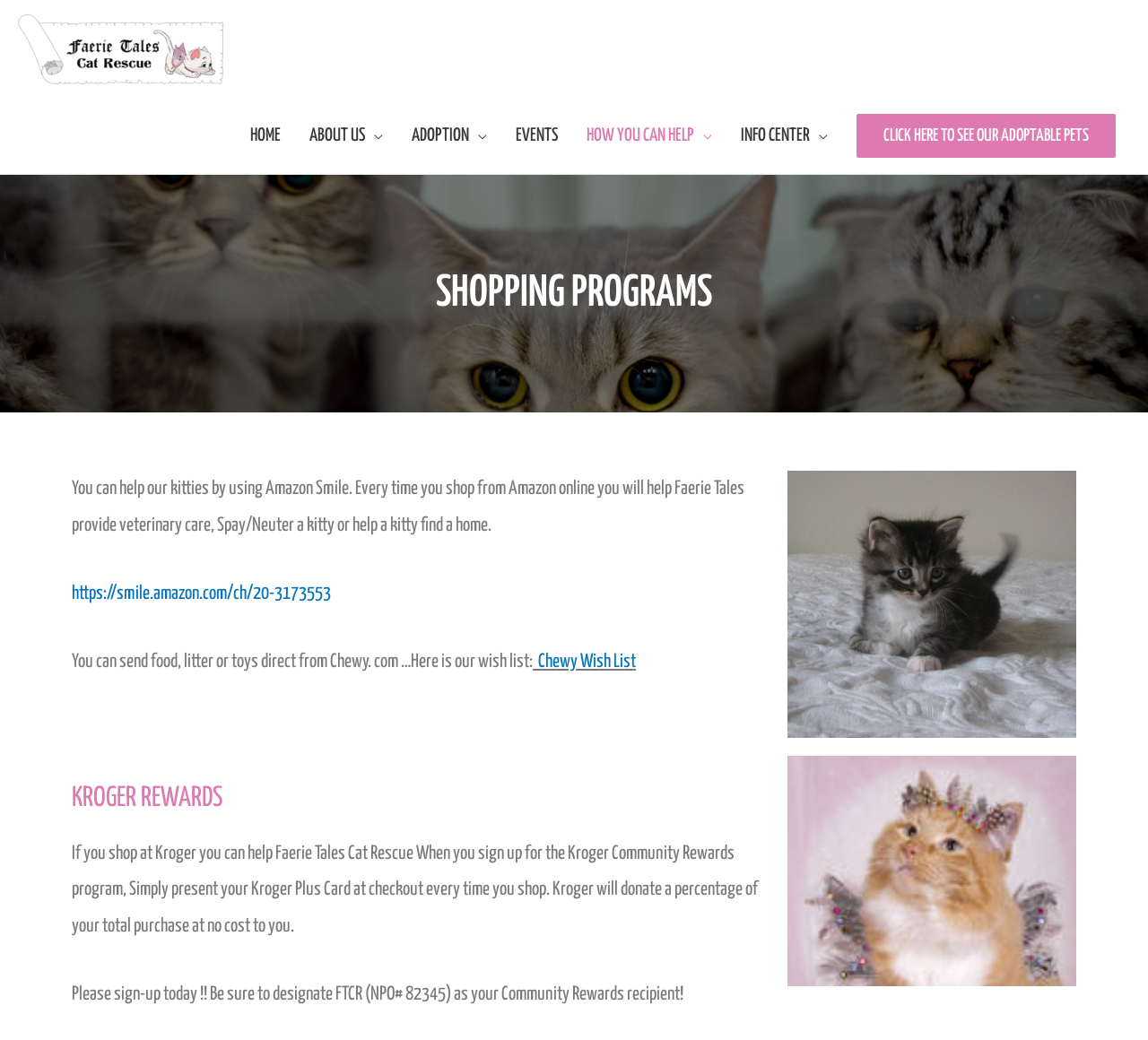What type of care does Faerie Tales provide with the help of Amazon Smile?
Based on the image, provide a one-word or brief-phrase response.

Veterinary care